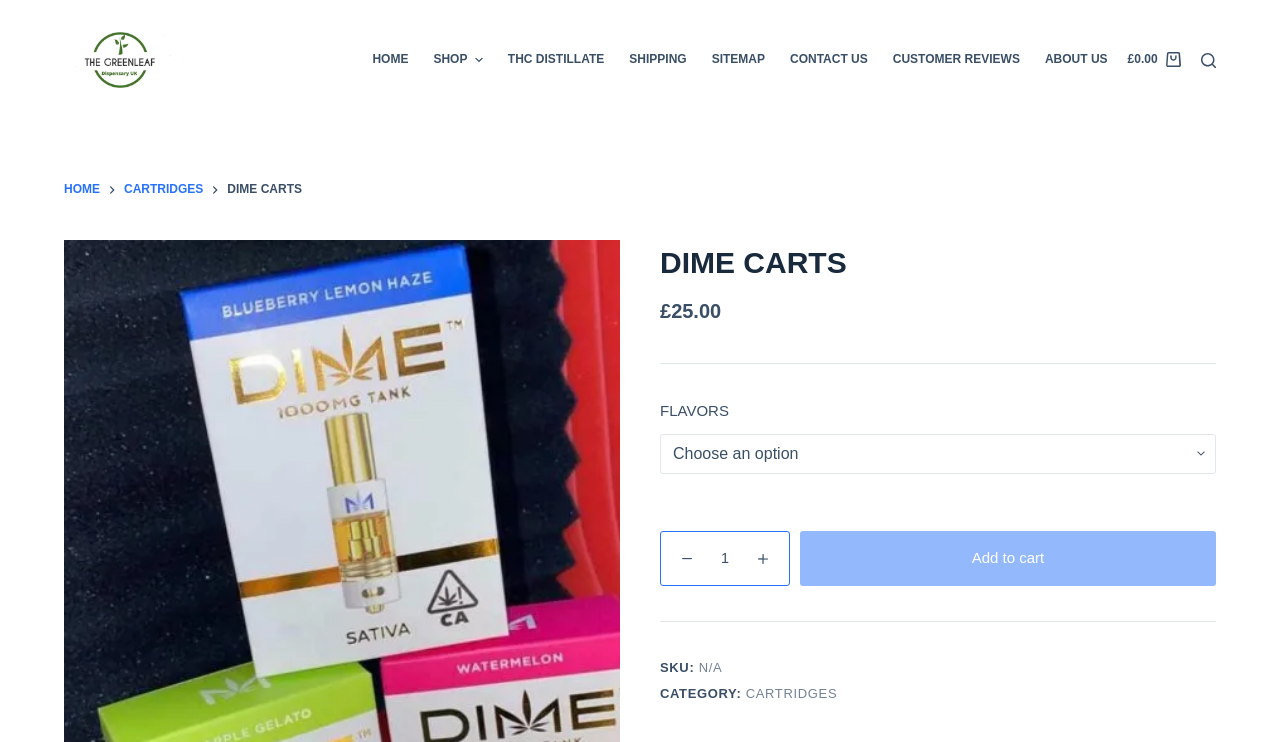Can you give a detailed response to the following question using the information from the image? What is the purpose of the button at the bottom of the product information?

I determined the answer by looking at the button element with the text 'Add to cart', which suggests that its purpose is to add the product to the shopping cart.